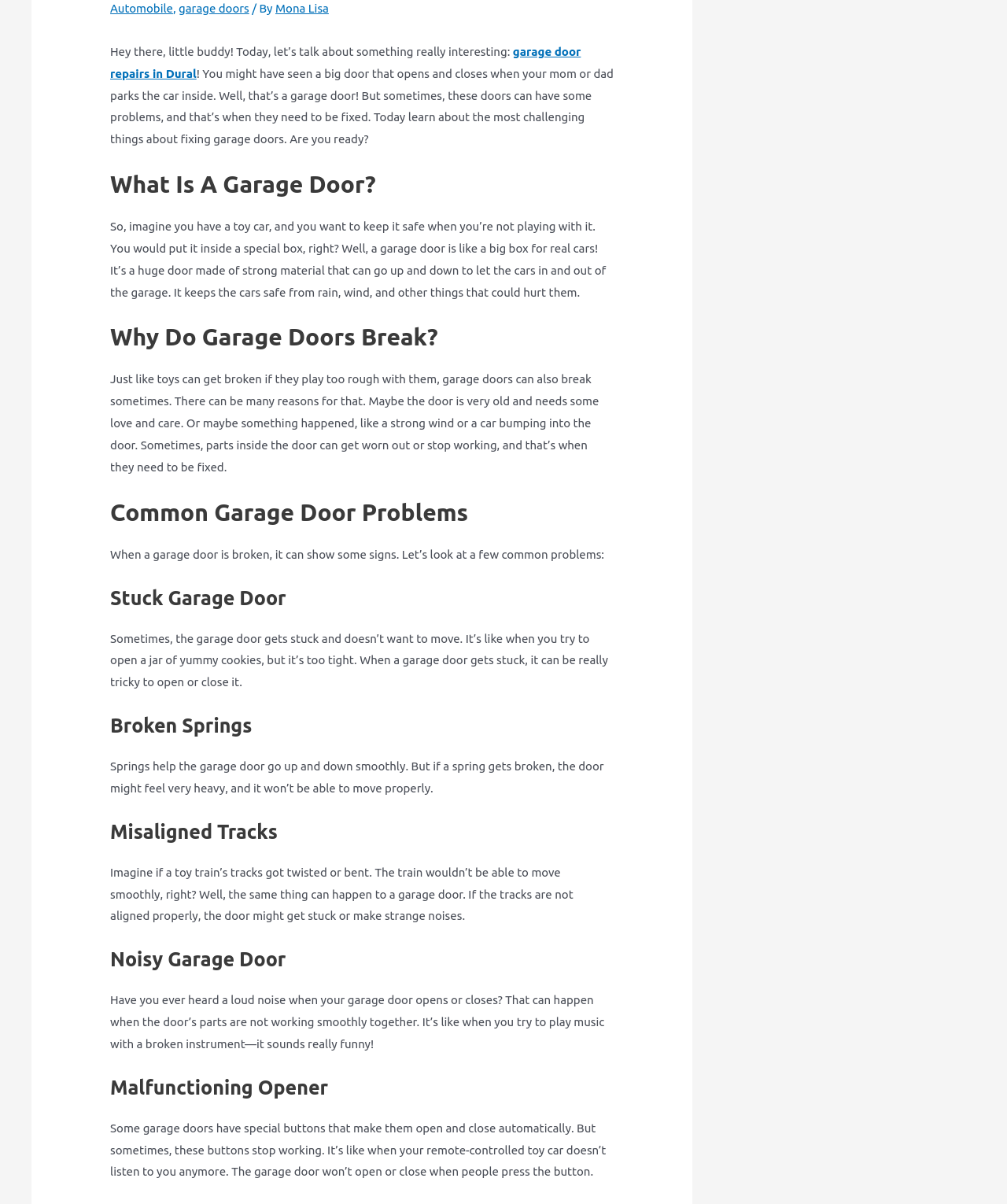Determine the bounding box coordinates (top-left x, top-left y, bottom-right x, bottom-right y) of the UI element described in the following text: garage doors

[0.177, 0.001, 0.247, 0.012]